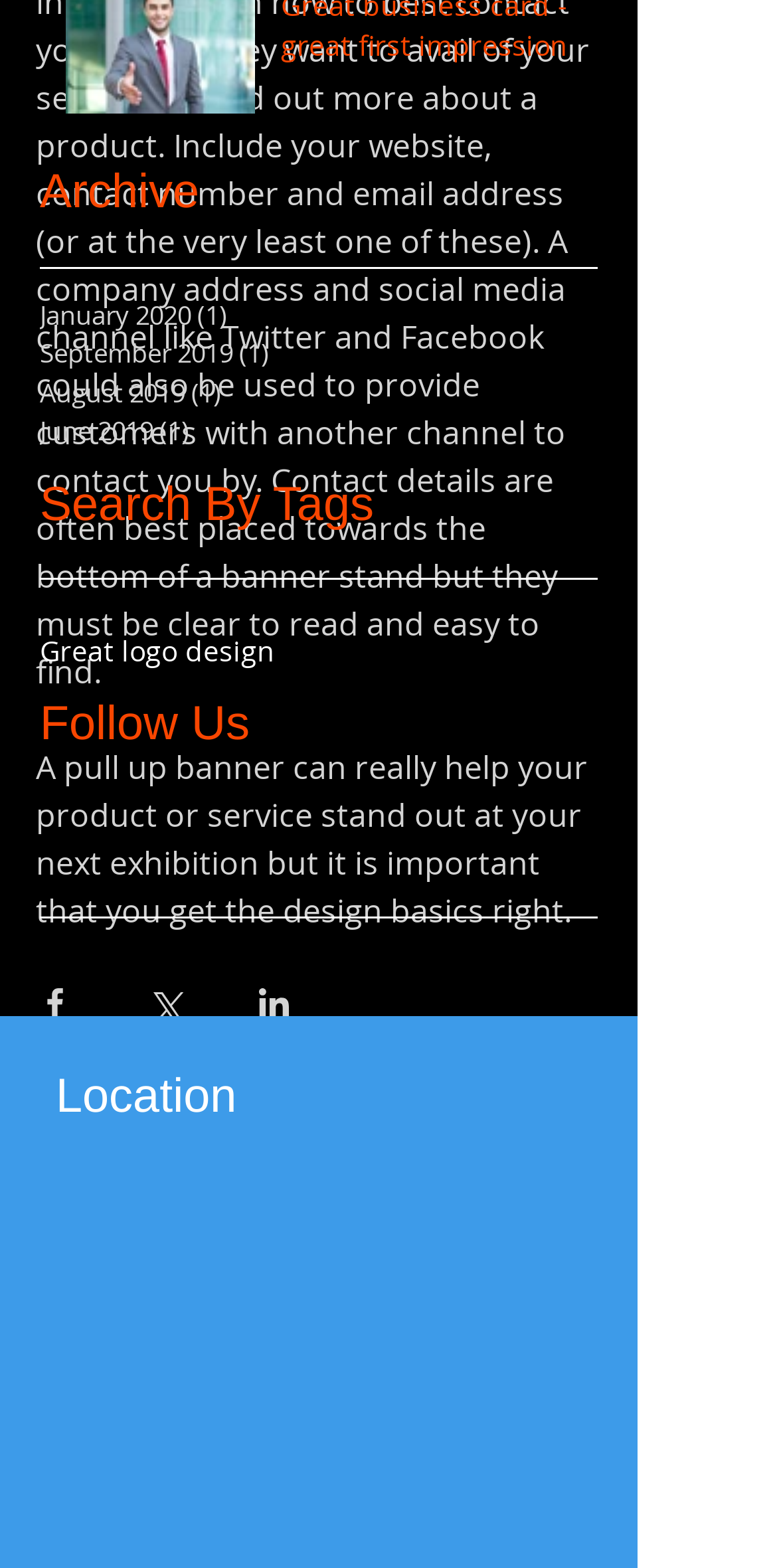Determine the bounding box coordinates in the format (top-left x, top-left y, bottom-right x, bottom-right y). Ensure all values are floating point numbers between 0 and 1. Identify the bounding box of the UI element described by: PSYCHOLOGY

None